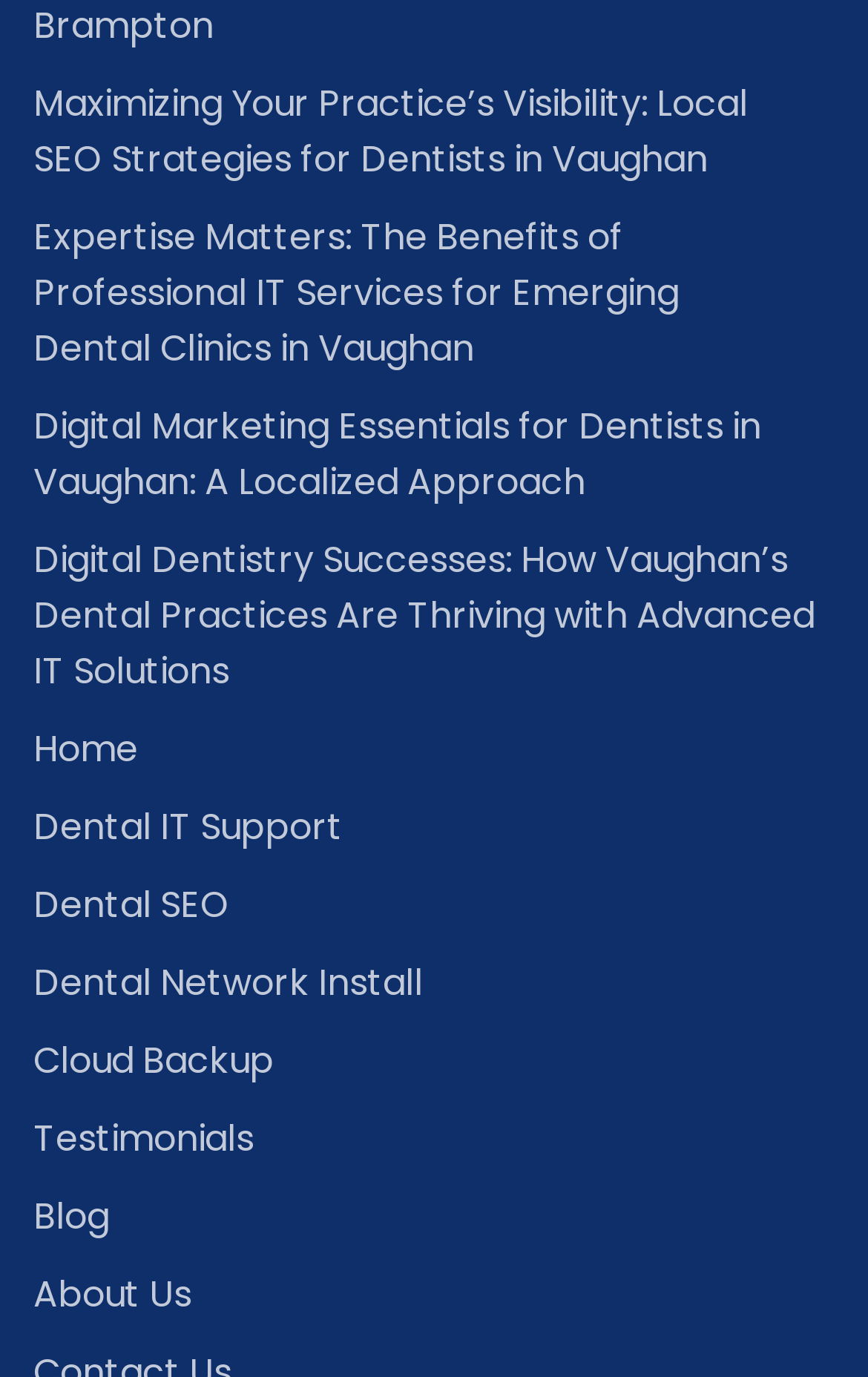Locate the bounding box of the UI element based on this description: "Dental IT Support". Provide four float numbers between 0 and 1 as [left, top, right, bottom].

[0.038, 0.58, 0.923, 0.62]